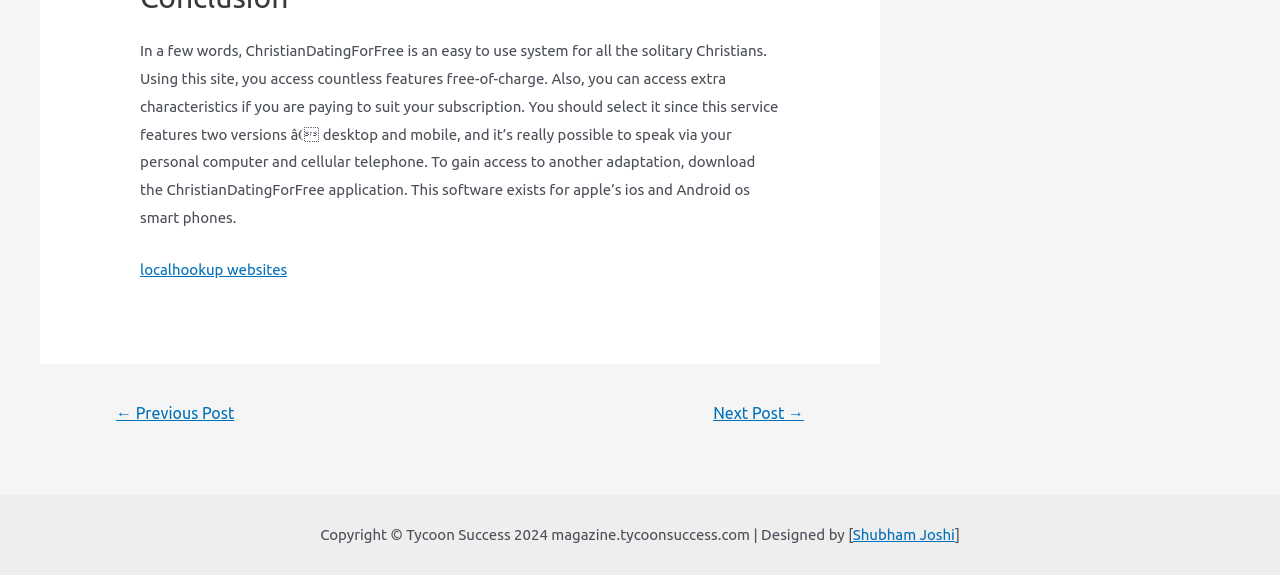What is the name of the dating system?
Answer the question with as much detail as possible.

The name of the dating system is mentioned in the static text at the top of the webpage, which describes the system as 'an easy to use system for all the solitary Christians'.